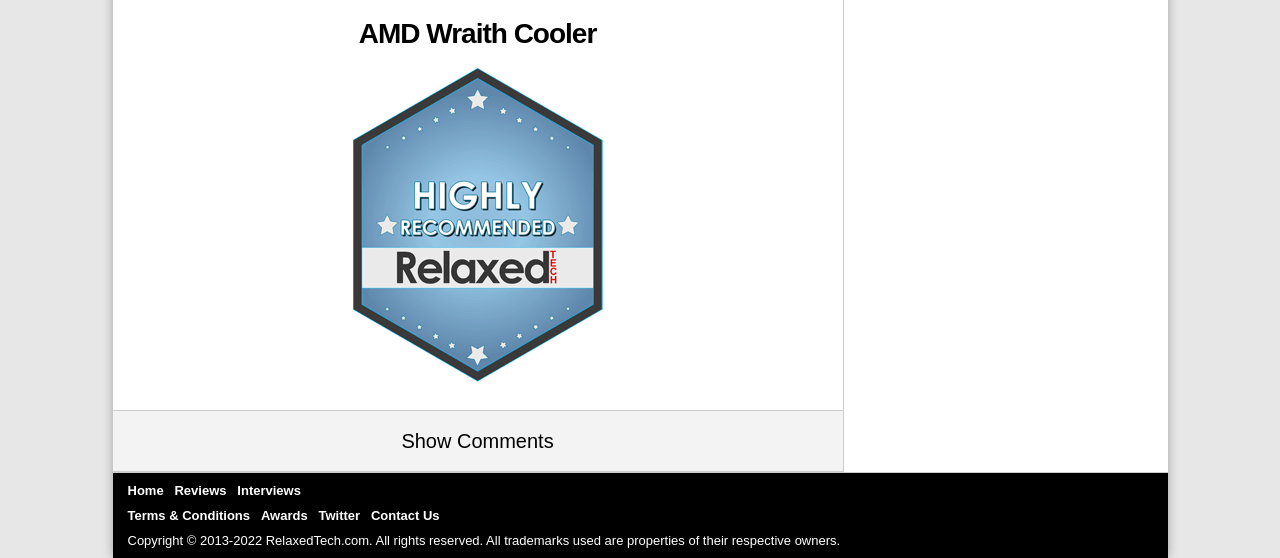What is the copyright year range?
Using the image provided, answer with just one word or phrase.

2013-2022